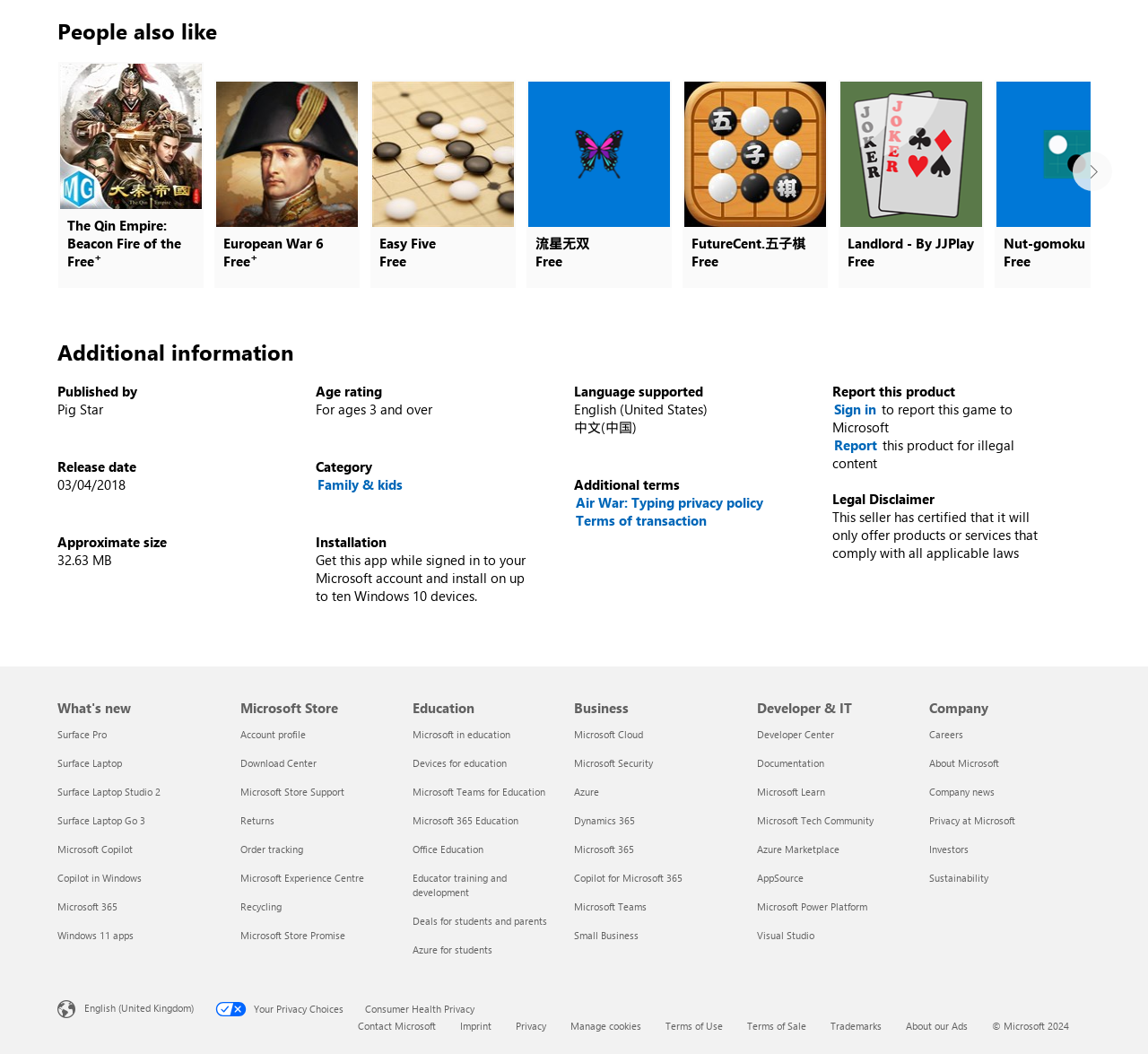Please respond in a single word or phrase: 
How many items are listed under 'People also like'?

5